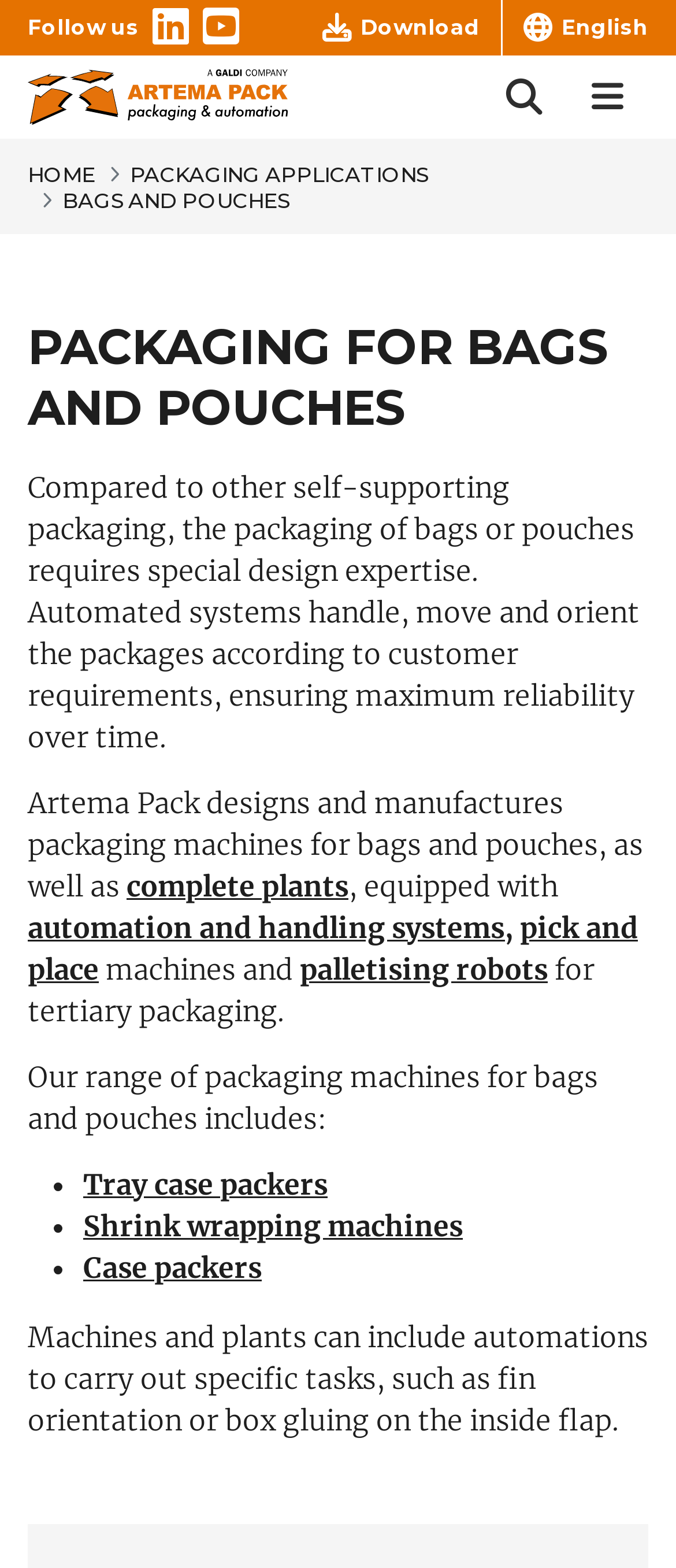Reply to the question with a single word or phrase:
What is the purpose of automated systems in packaging?

maximum reliability over time